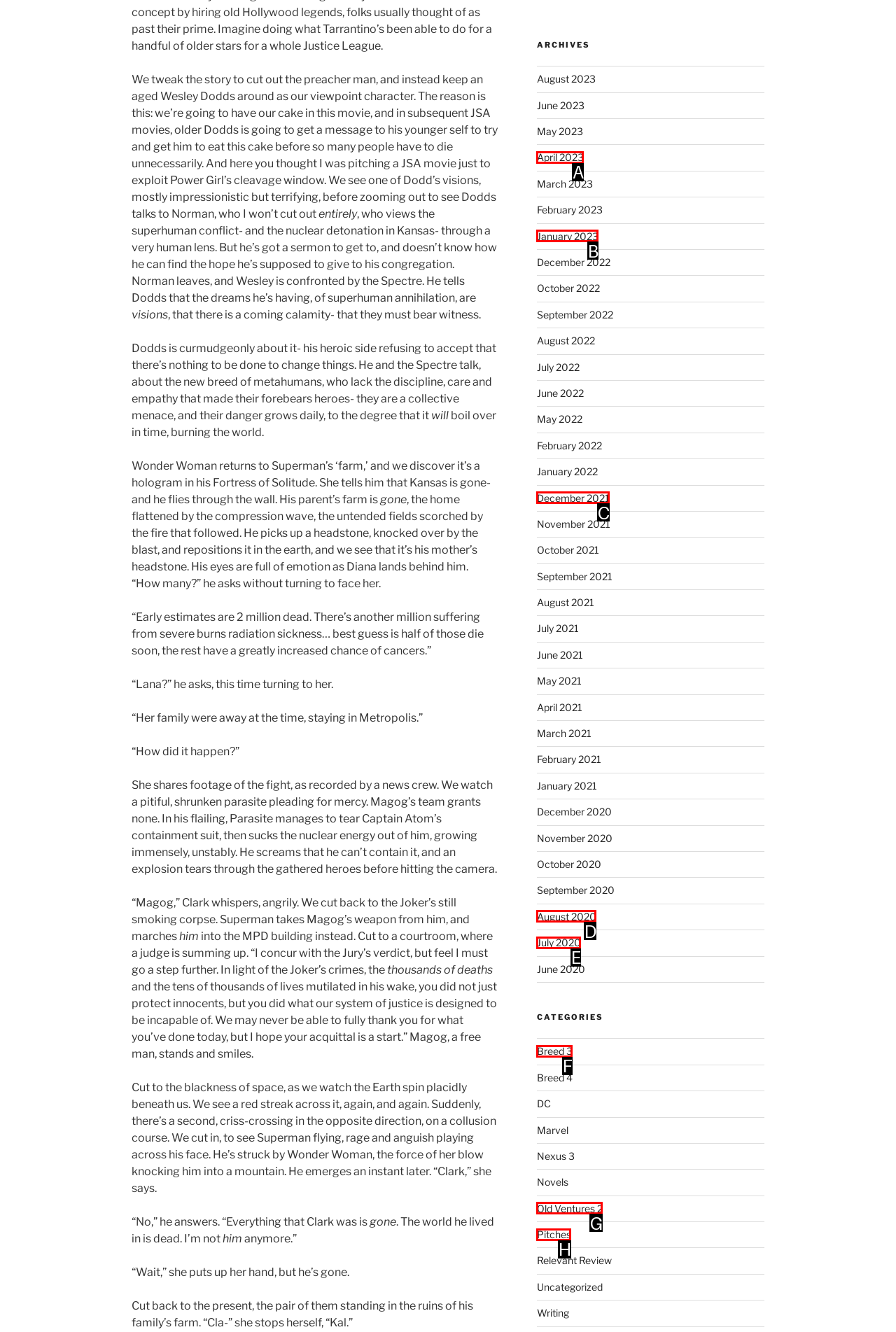Determine which HTML element fits the description: Old Ventures 2. Answer with the letter corresponding to the correct choice.

G